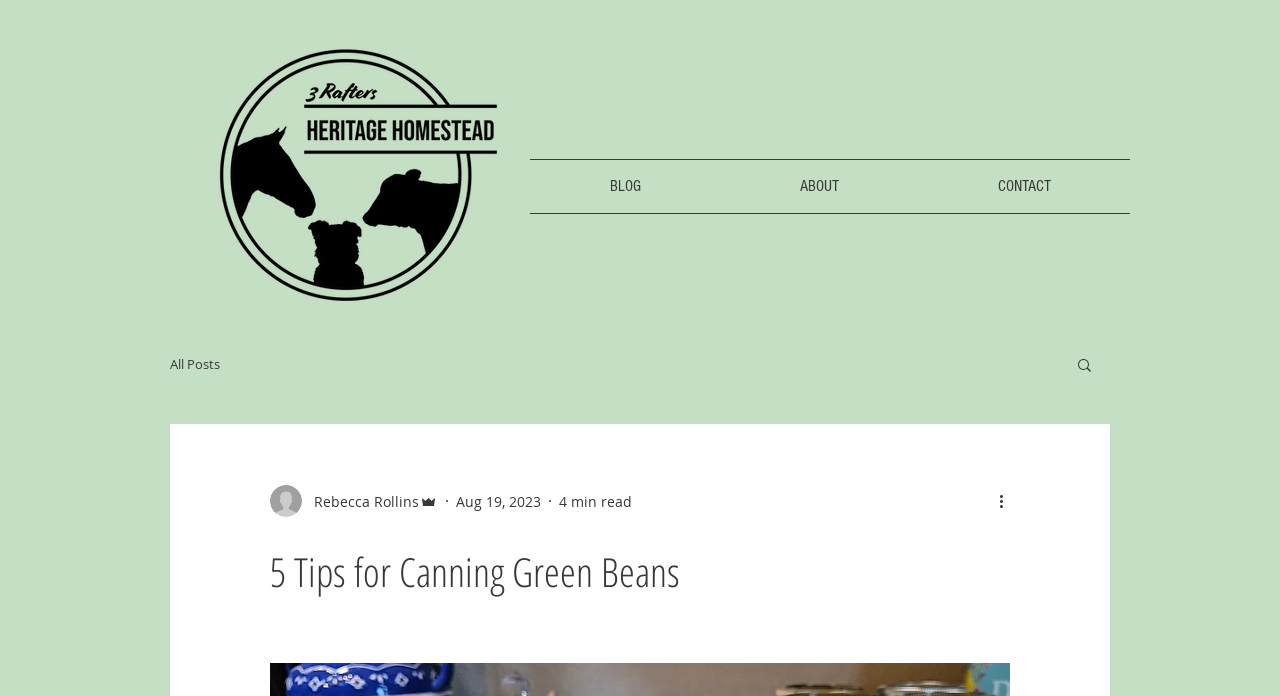Identify and provide the text of the main header on the webpage.

5 Tips for Canning Green Beans